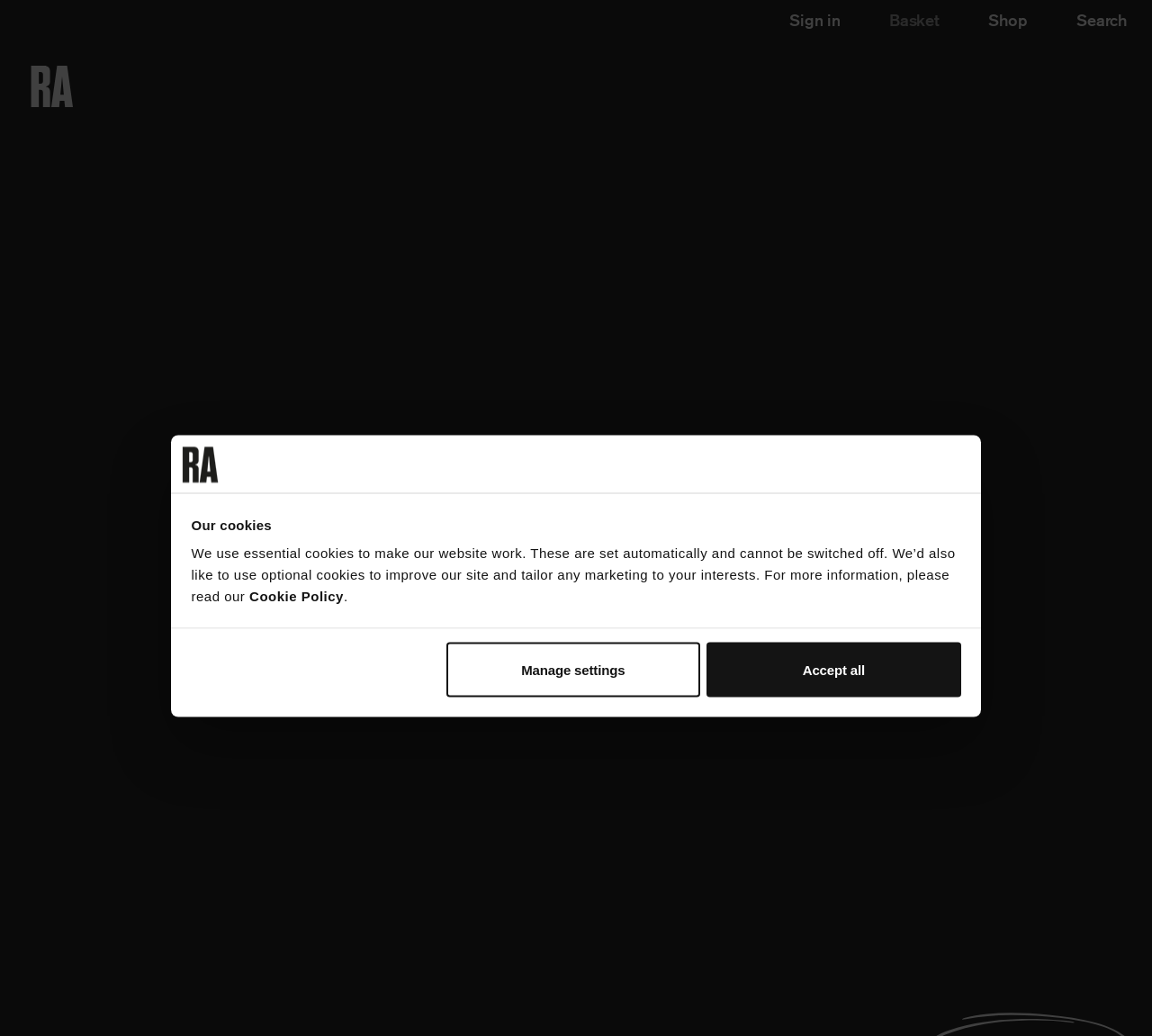Bounding box coordinates are specified in the format (top-left x, top-left y, bottom-right x, bottom-right y). All values are floating point numbers bounded between 0 and 1. Please provide the bounding box coordinate of the region this sentence describes: Shop

[0.858, 0.008, 0.892, 0.031]